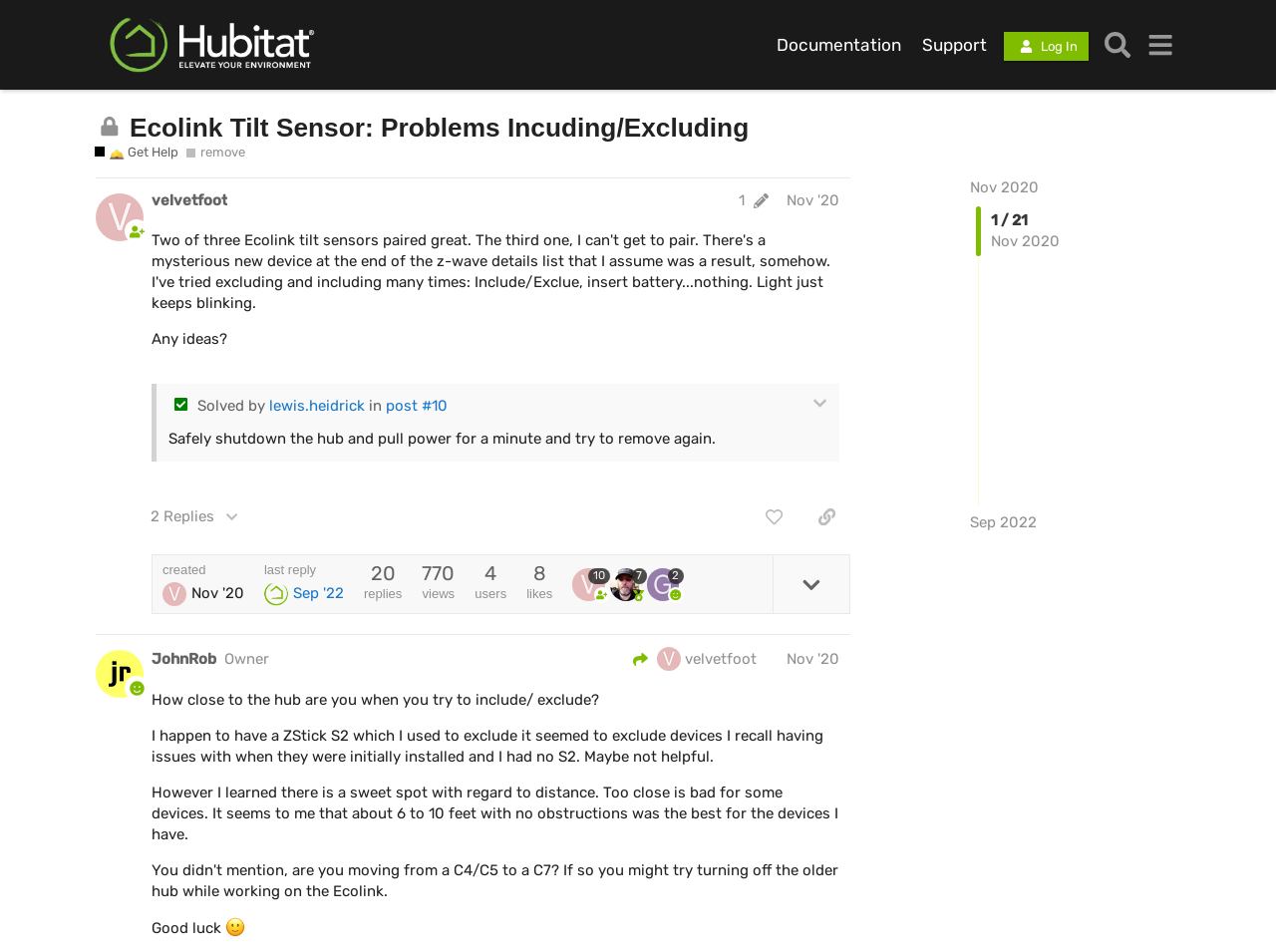Identify the bounding box coordinates of the element to click to follow this instruction: 'View the 'Ecolink Tilt Sensor: Problems Incuding/Excluding' topic'. Ensure the coordinates are four float values between 0 and 1, provided as [left, top, right, bottom].

[0.102, 0.118, 0.587, 0.149]